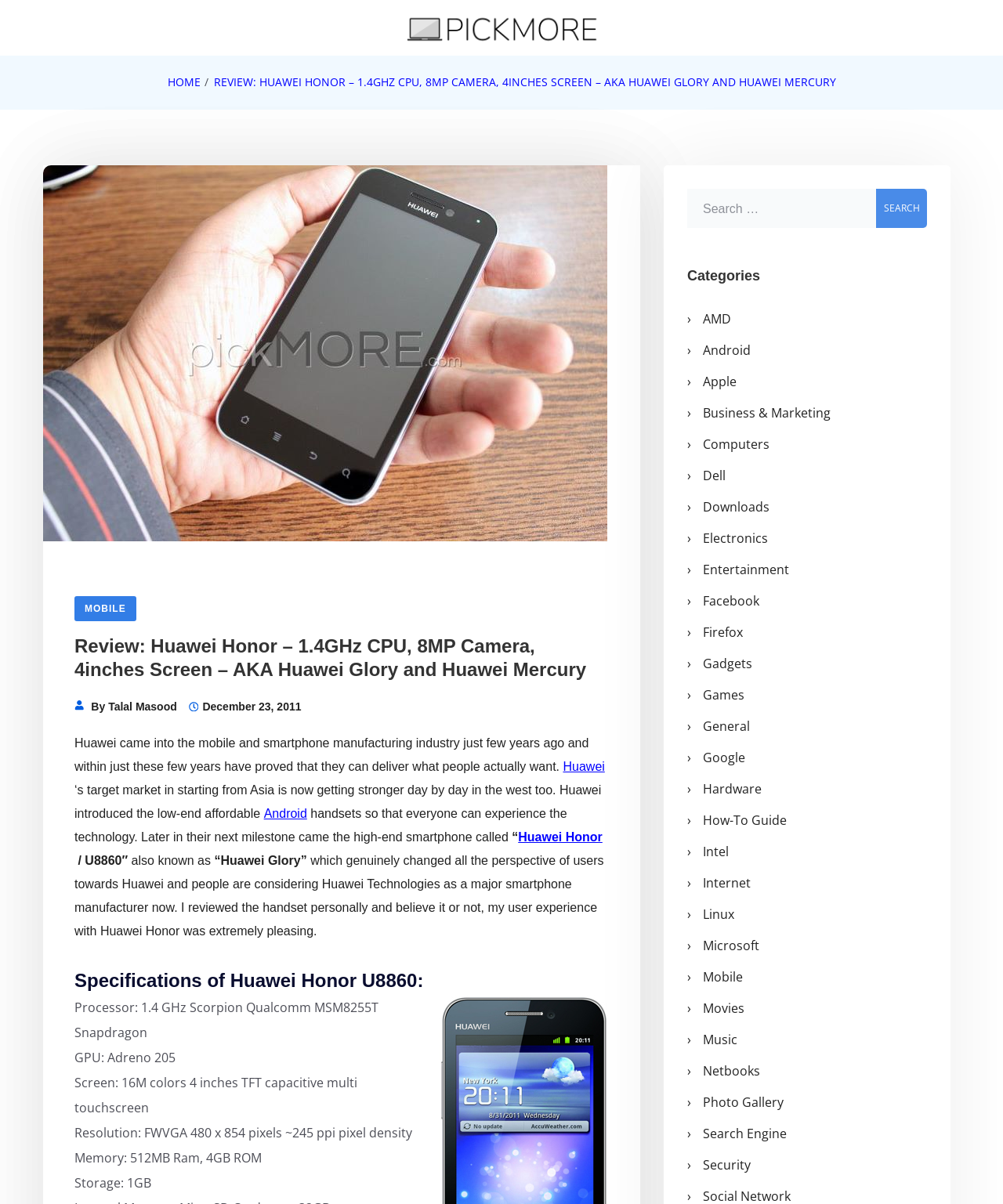What is the screen size of Huawei Honor? Look at the image and give a one-word or short phrase answer.

4 inches